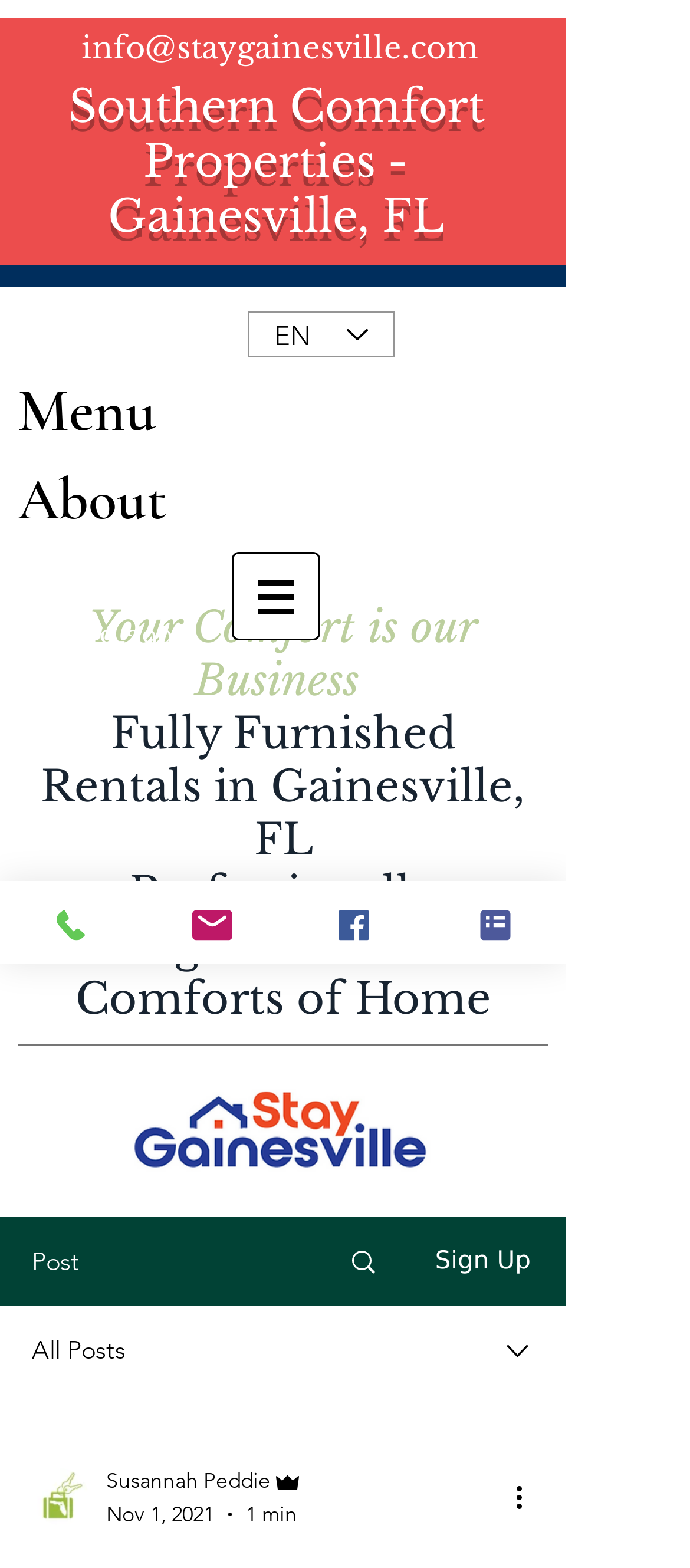Could you find the bounding box coordinates of the clickable area to complete this instruction: "Call the phone number"?

[0.026, 0.398, 0.272, 0.419]